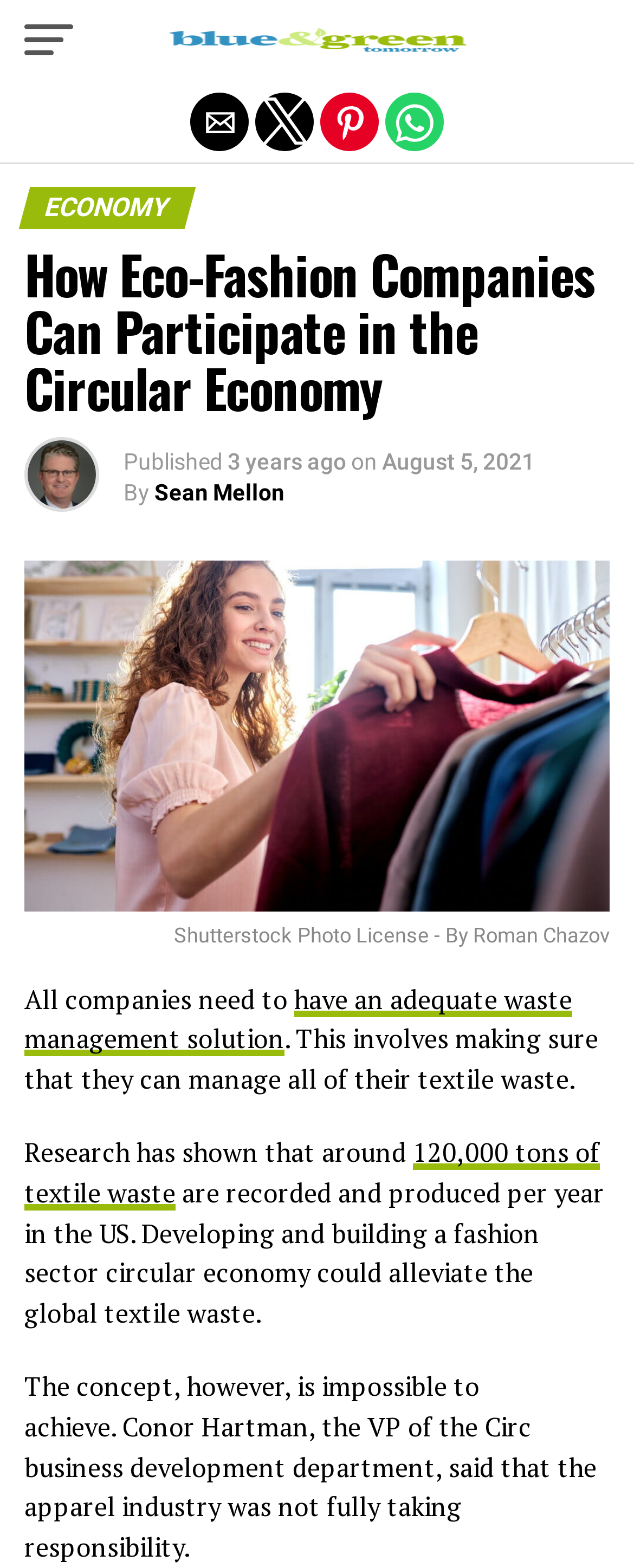What is the principal heading displayed on the webpage?

How Eco-Fashion Companies Can Participate in the Circular Economy